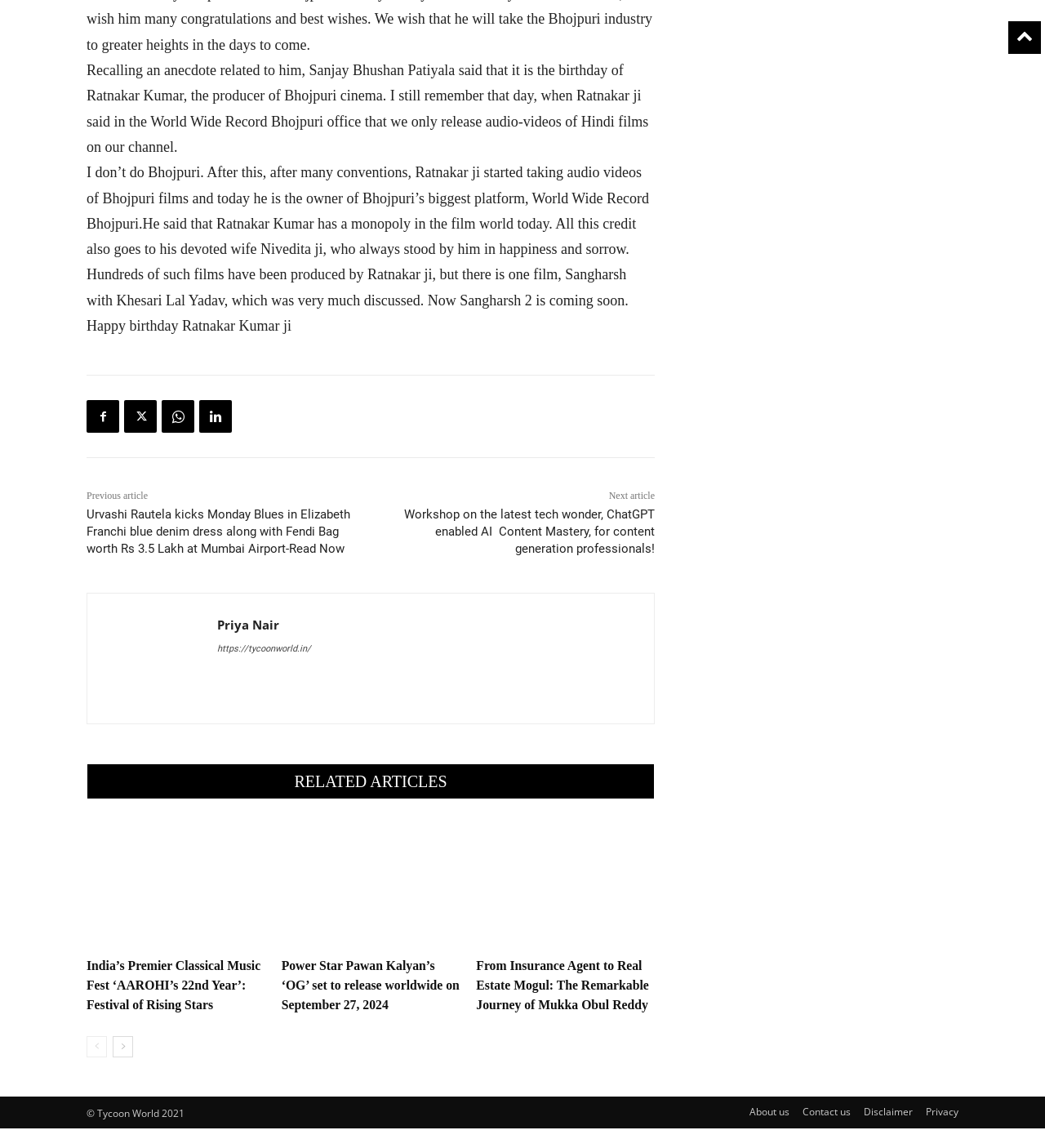Please reply with a single word or brief phrase to the question: 
What is the birthday of?

Ratnakar Kumar